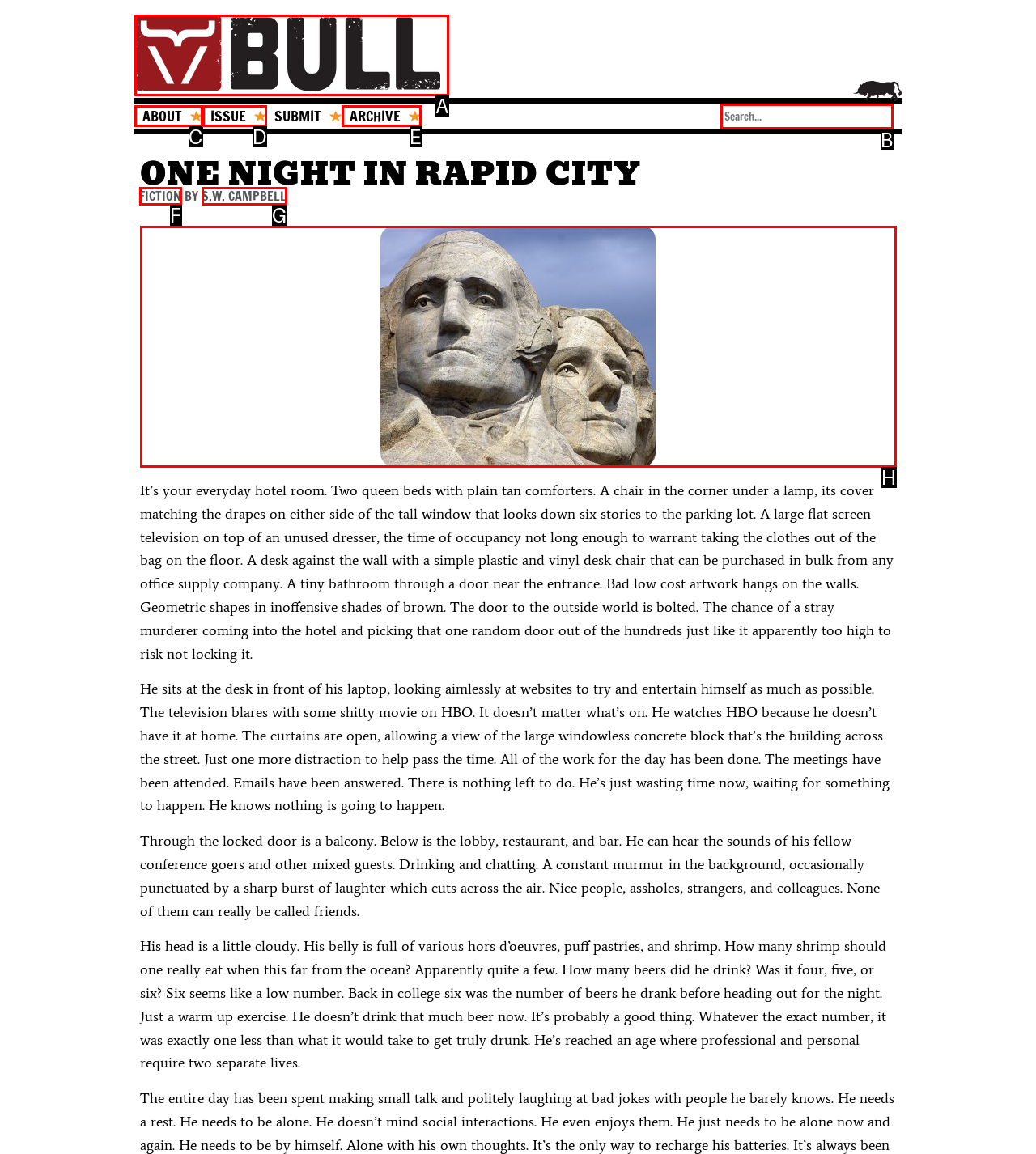Determine the correct UI element to click for this instruction: Search for something. Respond with the letter of the chosen element.

B